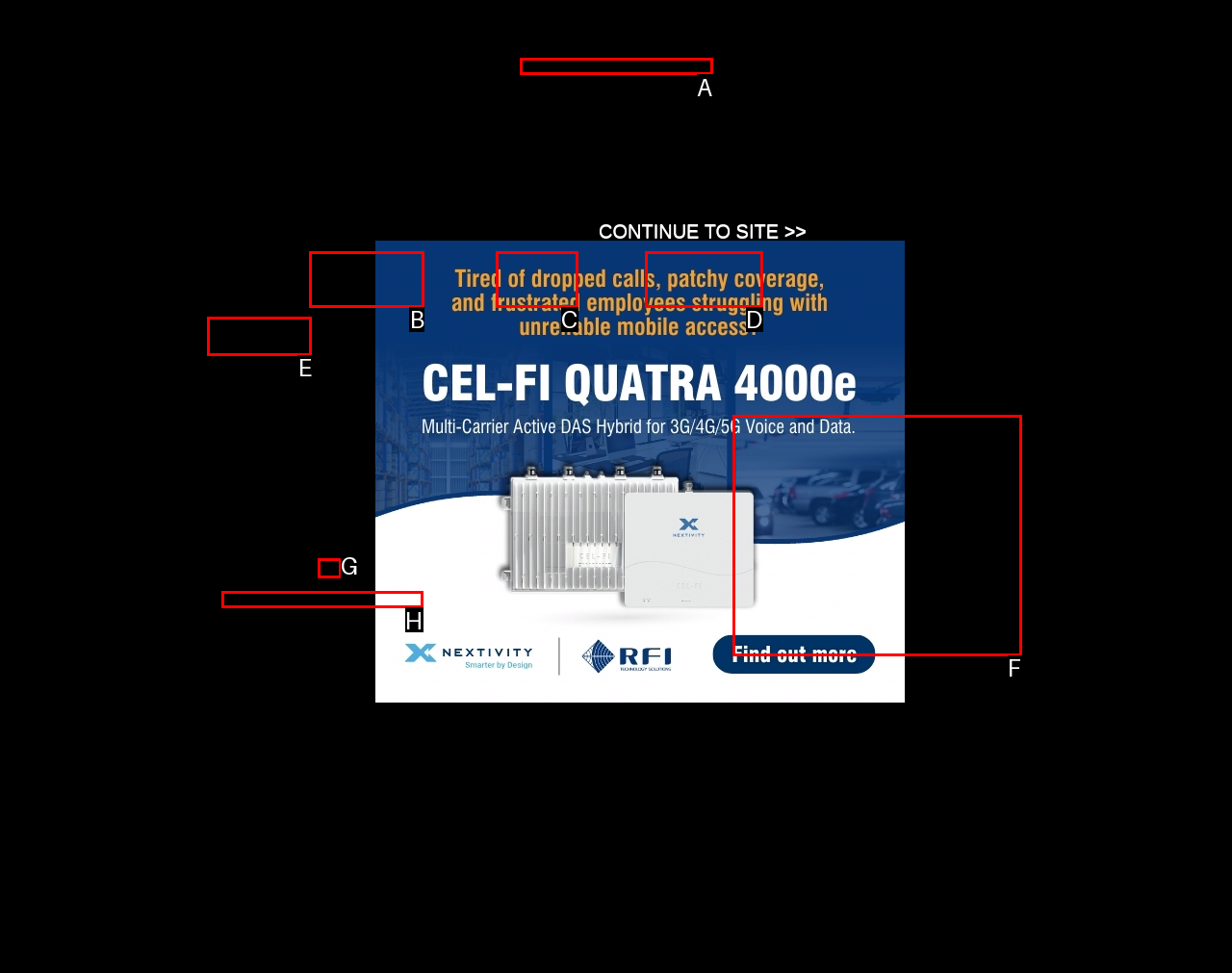Indicate the HTML element that should be clicked to perform the task: Read the article about White Rabbit devices Reply with the letter corresponding to the chosen option.

H